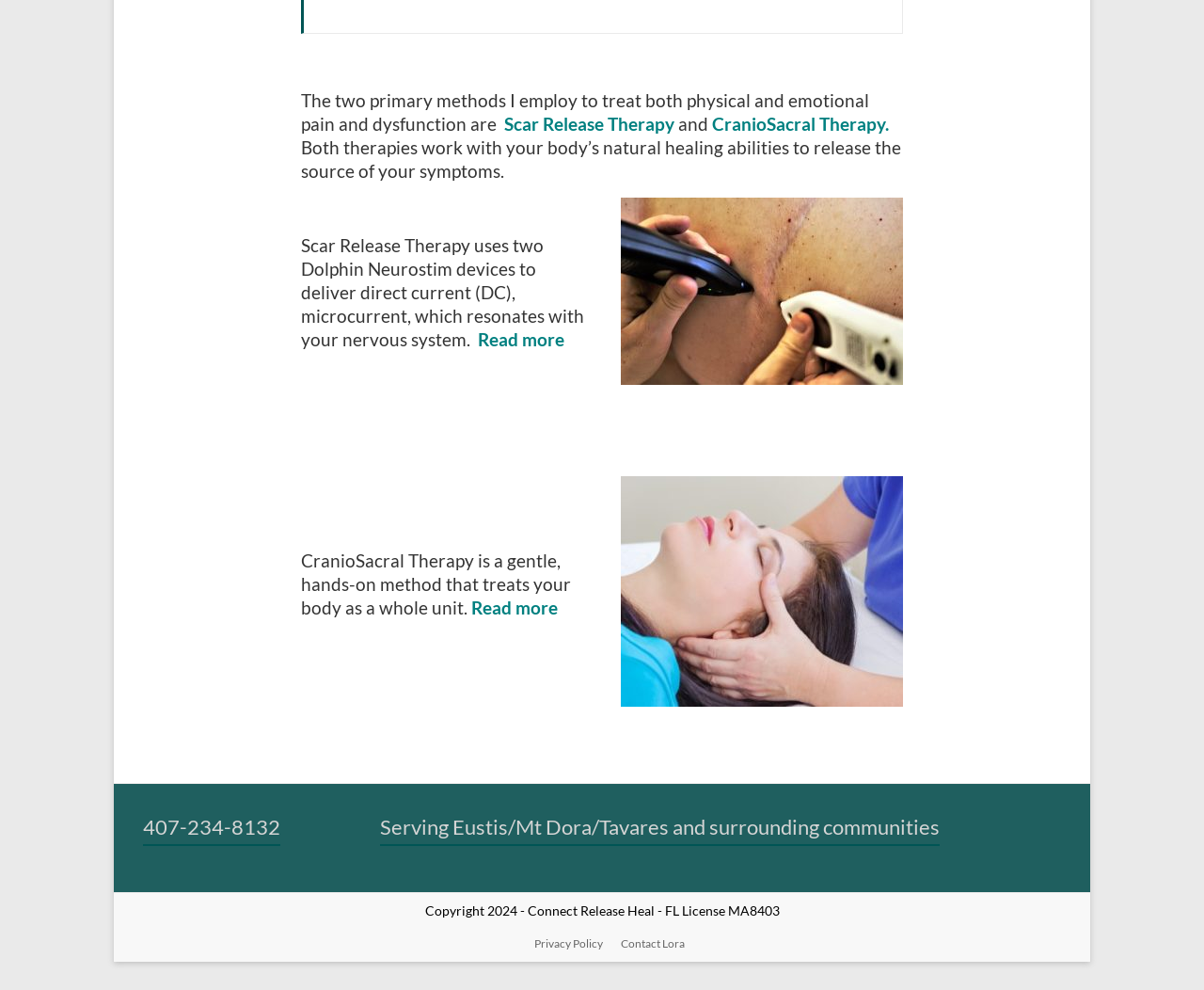Use the information in the screenshot to answer the question comprehensively: What is the type of image shown on the webpage?

I found this answer by looking at the image element, which has a description that matches the type of therapy being discussed on the webpage.